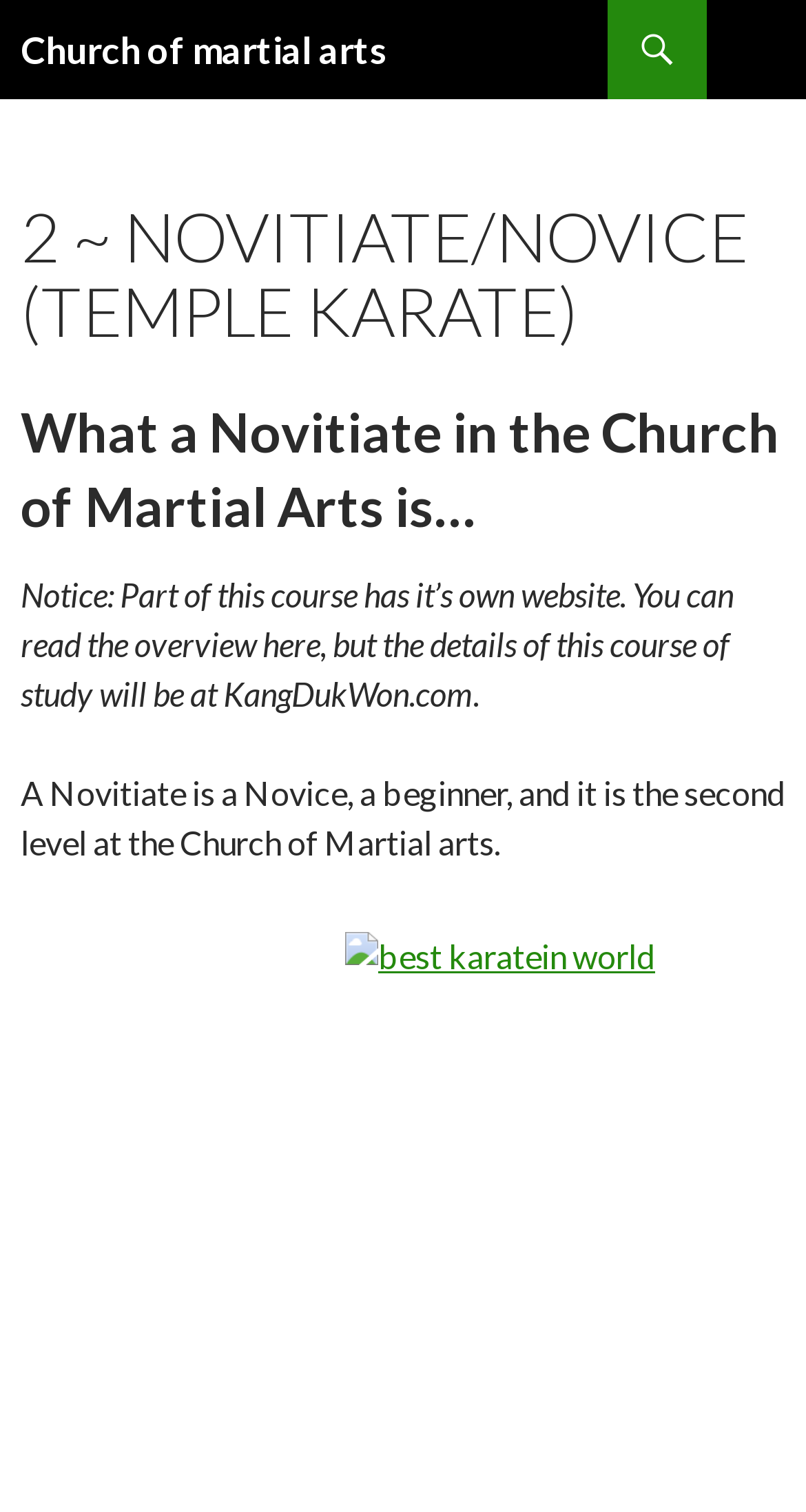What is the purpose of the 'SKIP TO CONTENT' link?
Your answer should be a single word or phrase derived from the screenshot.

To skip to the main content